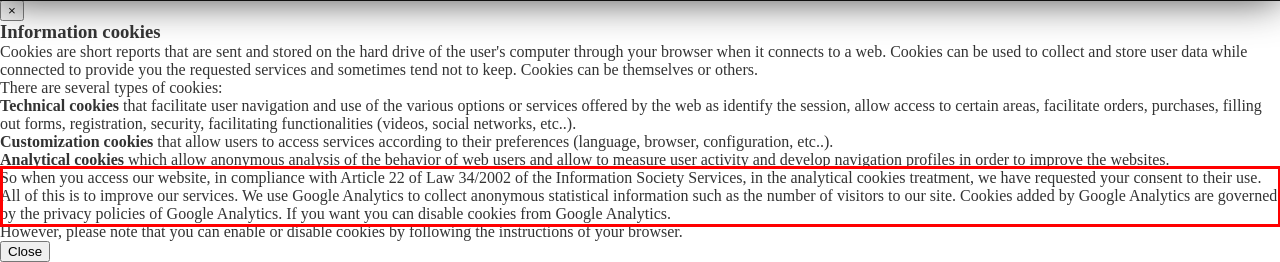You are provided with a screenshot of a webpage featuring a red rectangle bounding box. Extract the text content within this red bounding box using OCR.

So when you access our website, in compliance with Article 22 of Law 34/2002 of the Information Society Services, in the analytical cookies treatment, we have requested your consent to their use. All of this is to improve our services. We use Google Analytics to collect anonymous statistical information such as the number of visitors to our site. Cookies added by Google Analytics are governed by the privacy policies of Google Analytics. If you want you can disable cookies from Google Analytics.